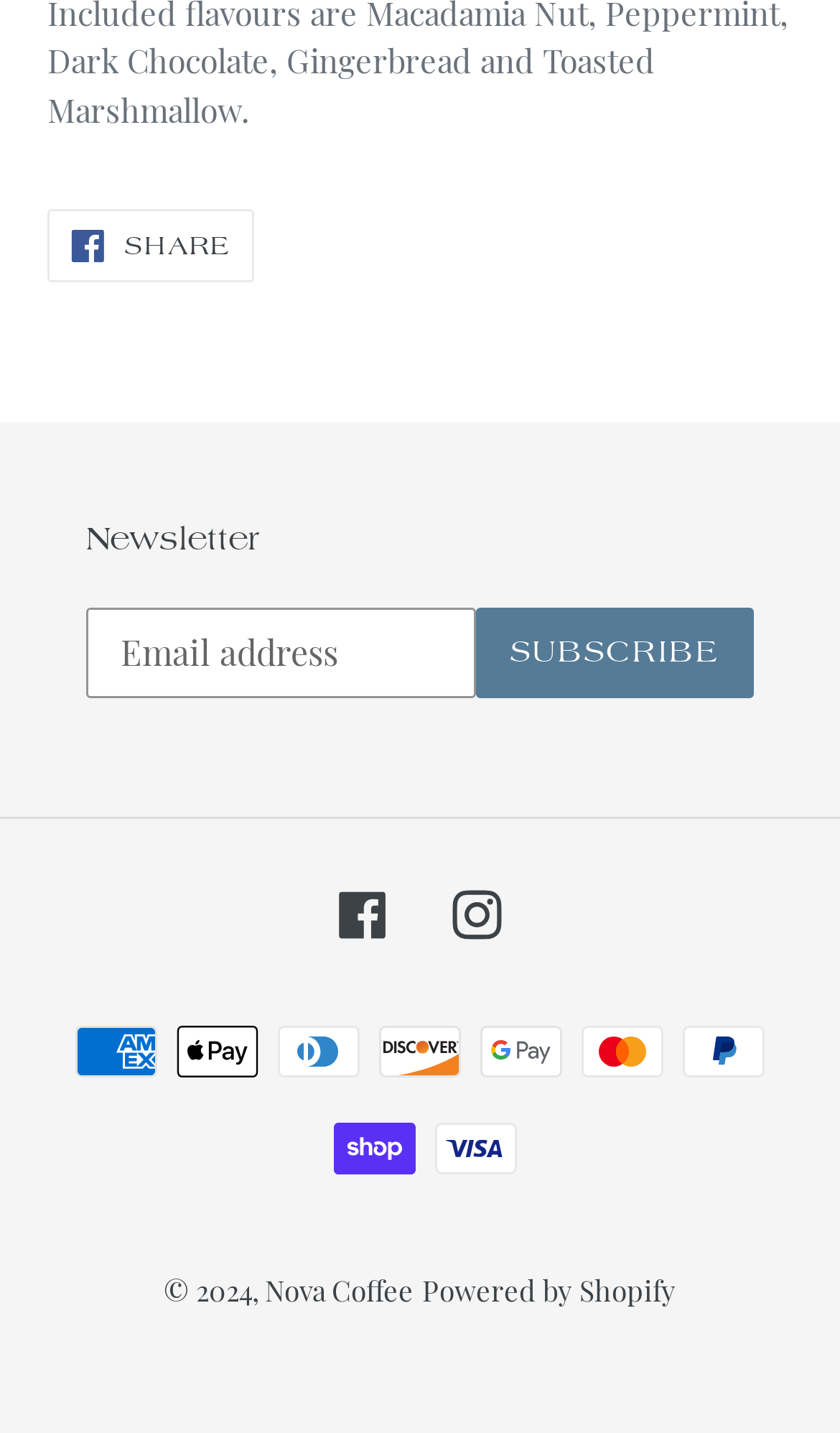Please provide a brief answer to the following inquiry using a single word or phrase:
What is the name of the company powering the website?

Shopify